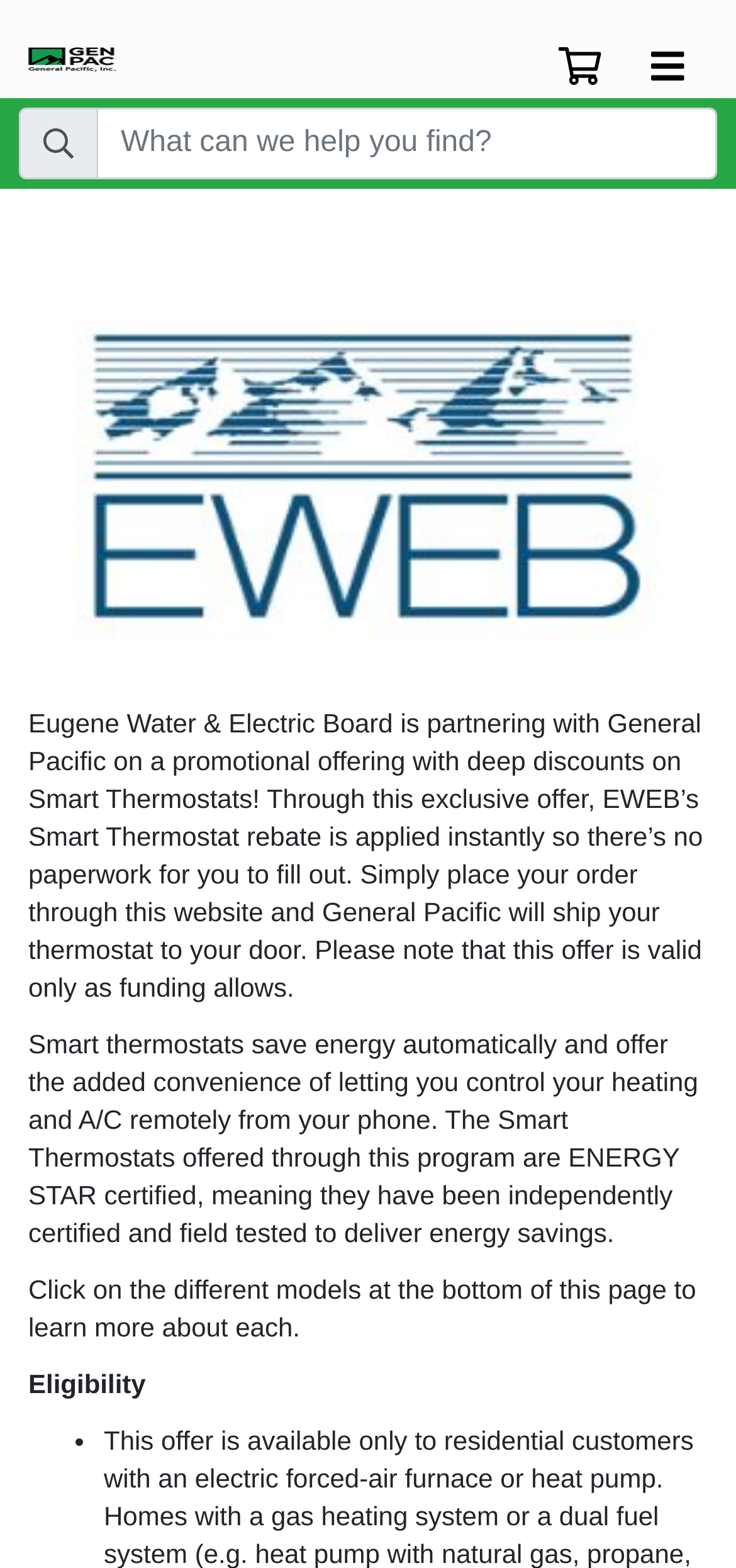Using the element description title="View your shopping cart", predict the bounding box coordinates for the UI element. Provide the coordinates in (top-left x, top-left y, bottom-right x, bottom-right y) format with values ranging from 0 to 1.

[0.726, 0.036, 0.85, 0.055]